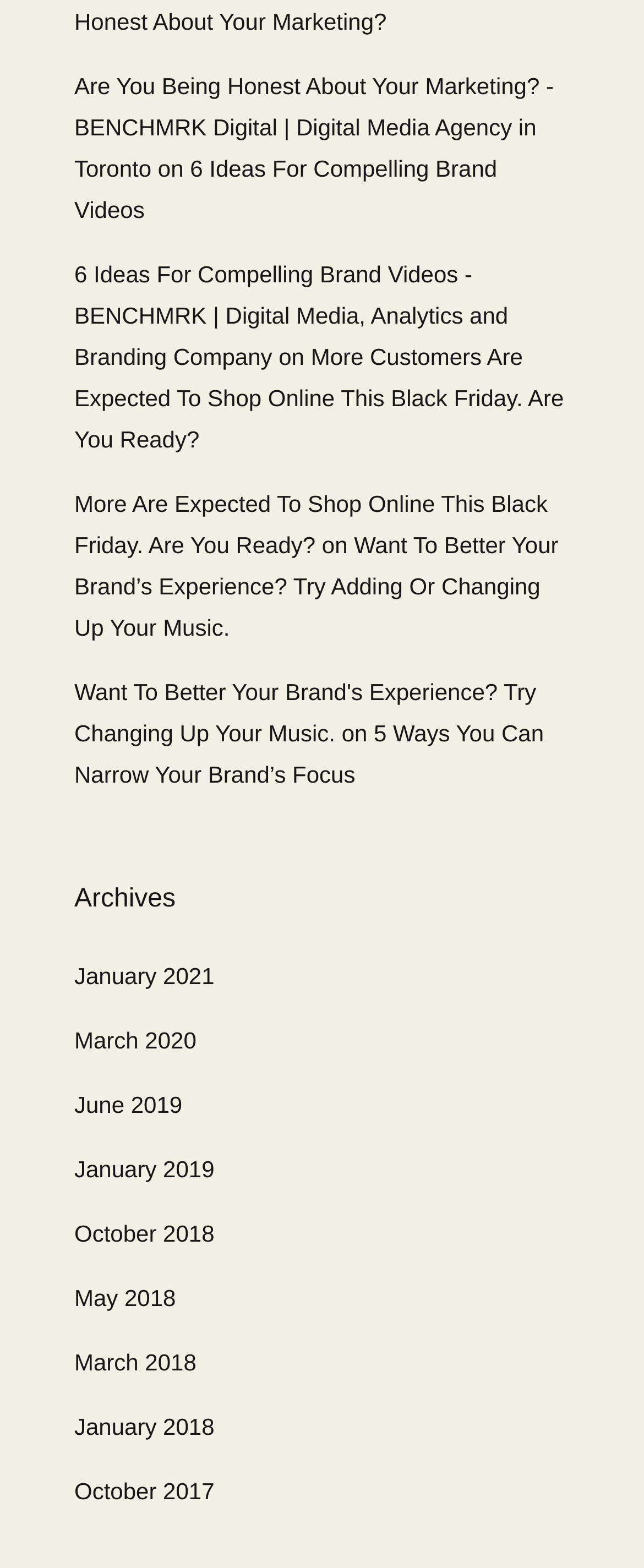Using the webpage screenshot, find the UI element described by title="More". Provide the bounding box coordinates in the format (top-left x, top-left y, bottom-right x, bottom-right y), ensuring all values are floating point numbers between 0 and 1.

None